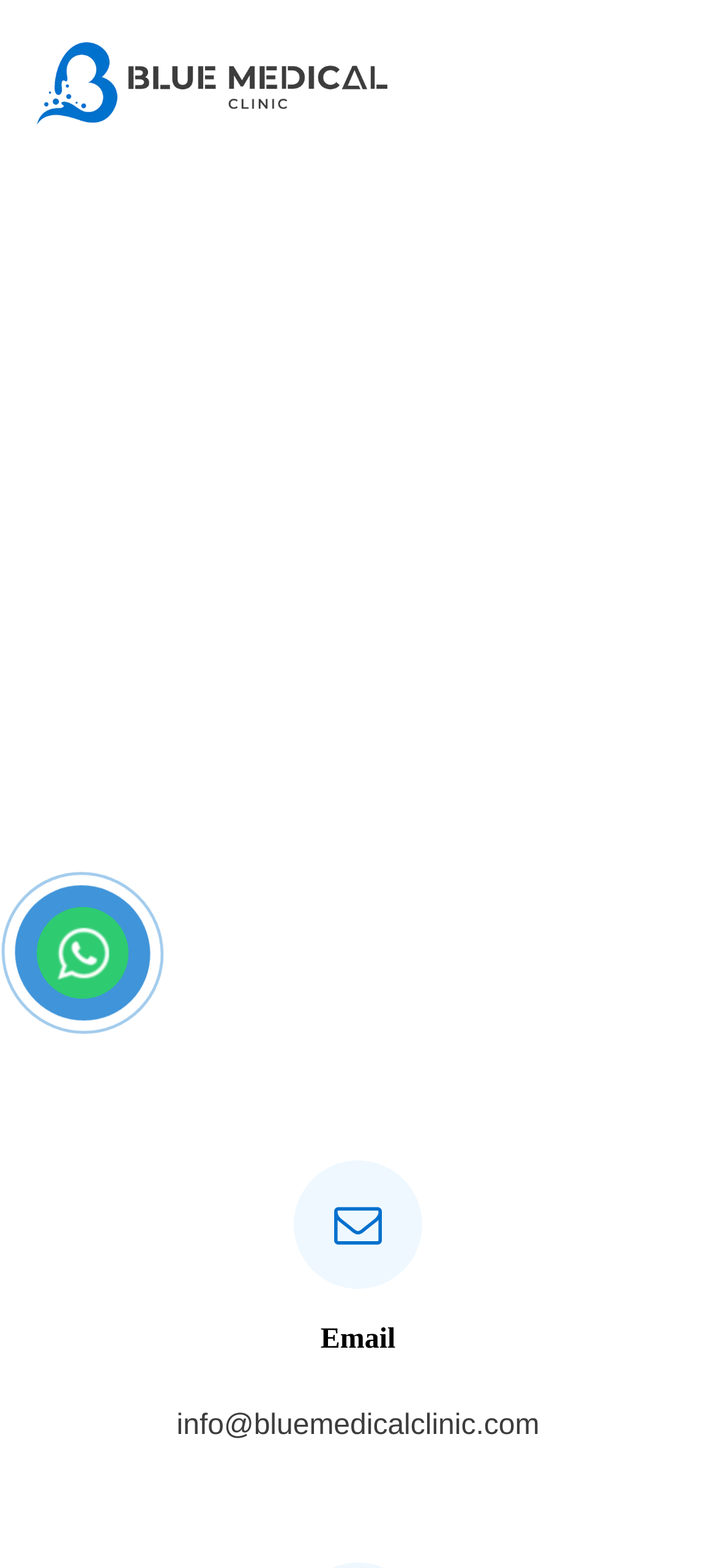Determine the bounding box for the UI element that matches this description: "طب الأسنان في تركيا".

[0.381, 0.442, 0.741, 0.468]